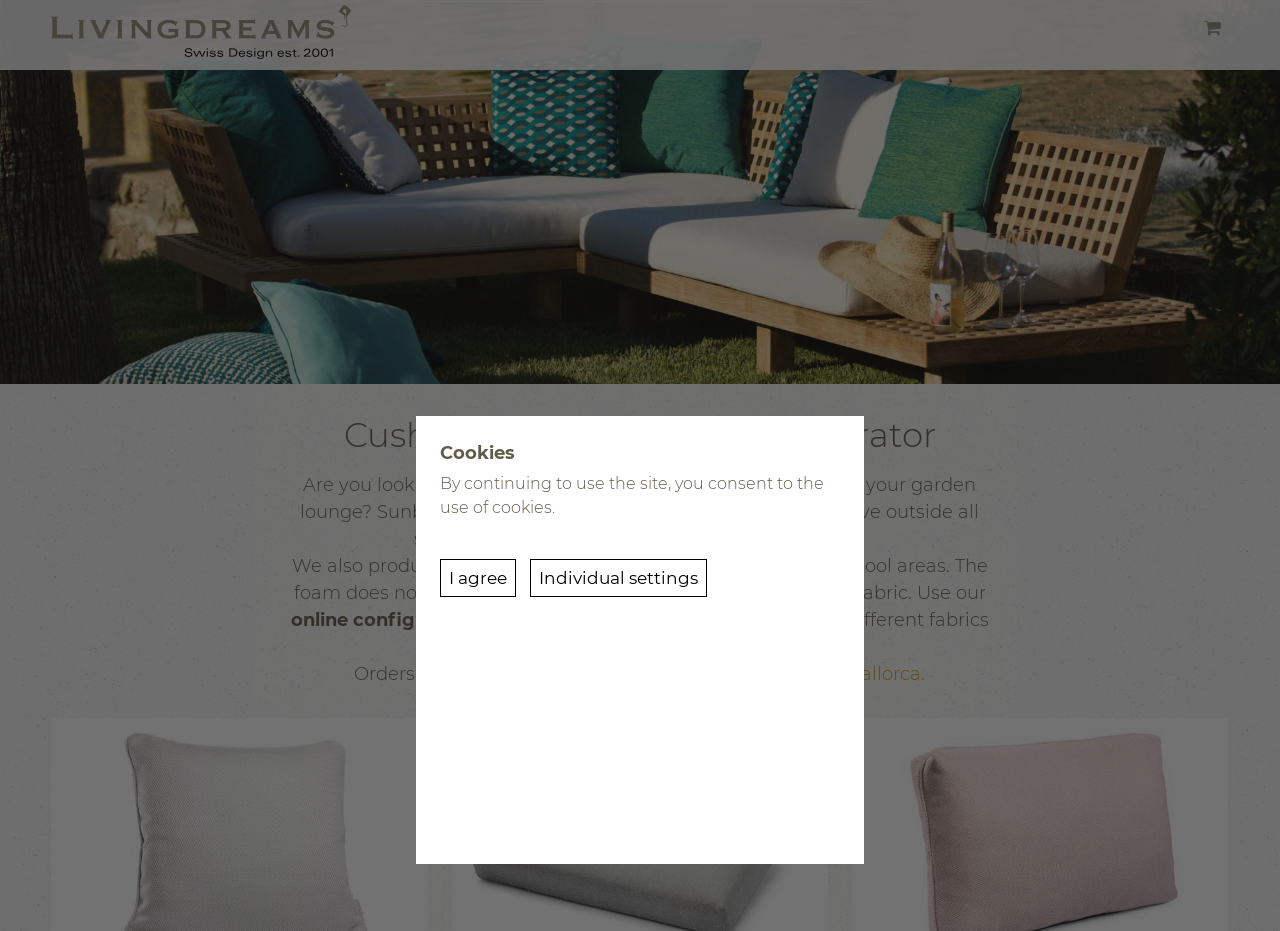Determine the bounding box for the HTML element described here: "Online Shop". The coordinates should be given as [left, top, right, bottom] with each number being a float between 0 and 1.

[0.529, 0.038, 0.644, 0.075]